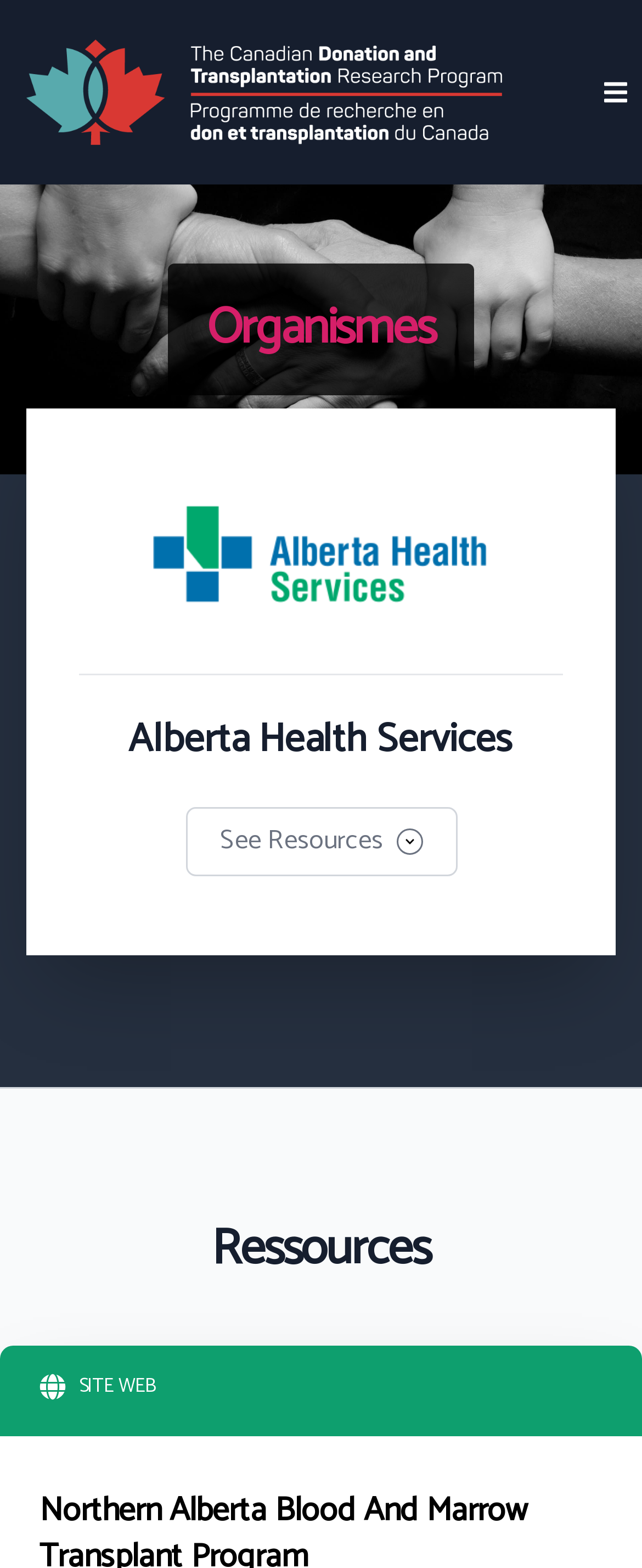From the element description Organismes, predict the bounding box coordinates of the UI element. The coordinates must be specified in the format (top-left x, top-left y, bottom-right x, bottom-right y) and should be within the 0 to 1 range.

[0.322, 0.184, 0.678, 0.235]